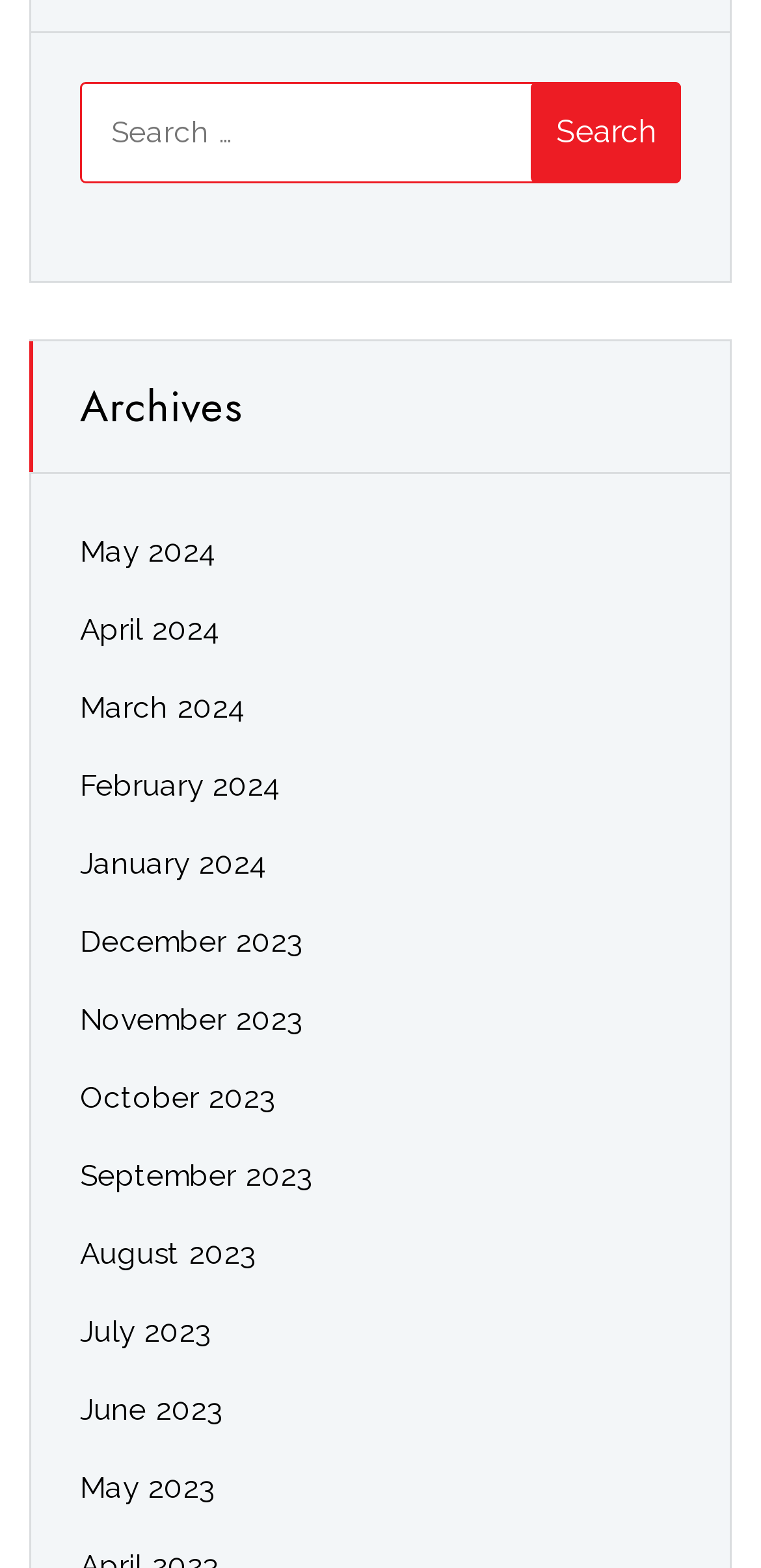How many links are there in the archives section?
Provide a comprehensive and detailed answer to the question.

There are 12 links in the archives section, each representing a different month from May 2024 to May 2023.